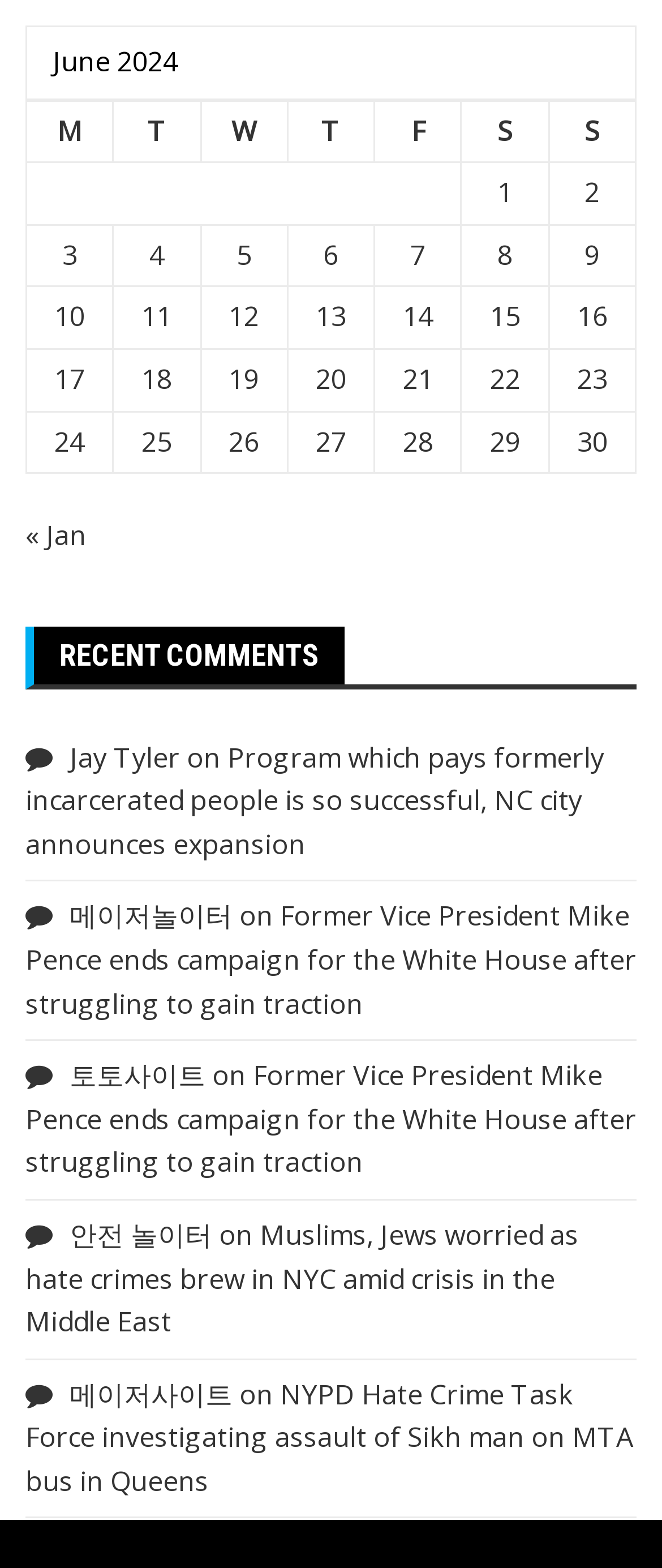Pinpoint the bounding box coordinates of the clickable area needed to execute the instruction: "Check the comment by 'Jay Tyler'". The coordinates should be specified as four float numbers between 0 and 1, i.e., [left, top, right, bottom].

[0.105, 0.471, 0.272, 0.494]